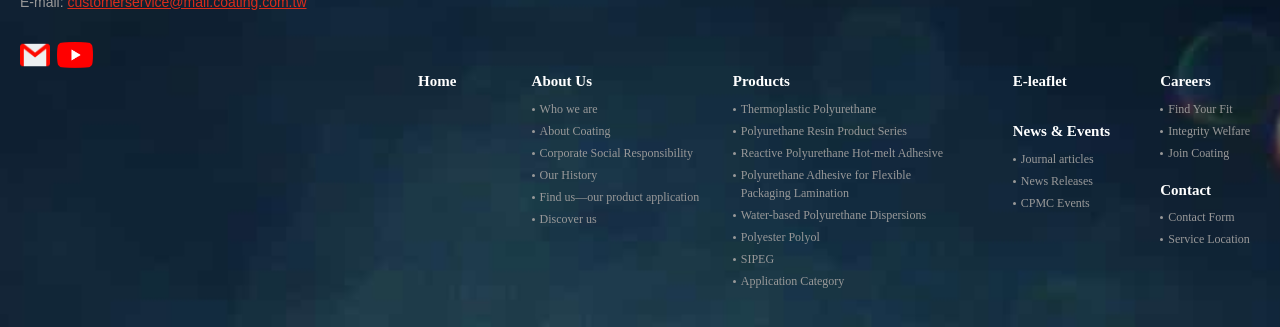Could you provide the bounding box coordinates for the portion of the screen to click to complete this instruction: "read news releases"?

[0.797, 0.518, 0.867, 0.586]